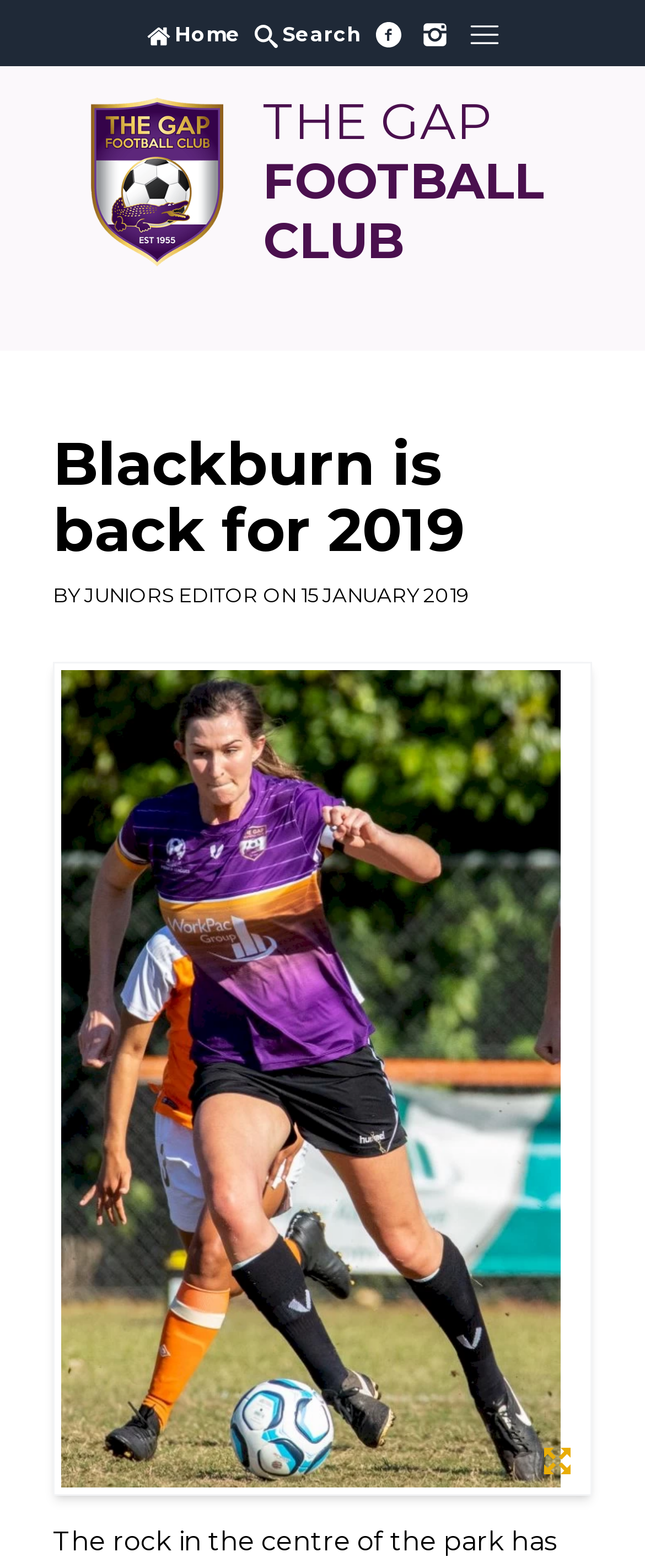Respond to the following query with just one word or a short phrase: 
What is the name of the football club?

The Gap Football Club